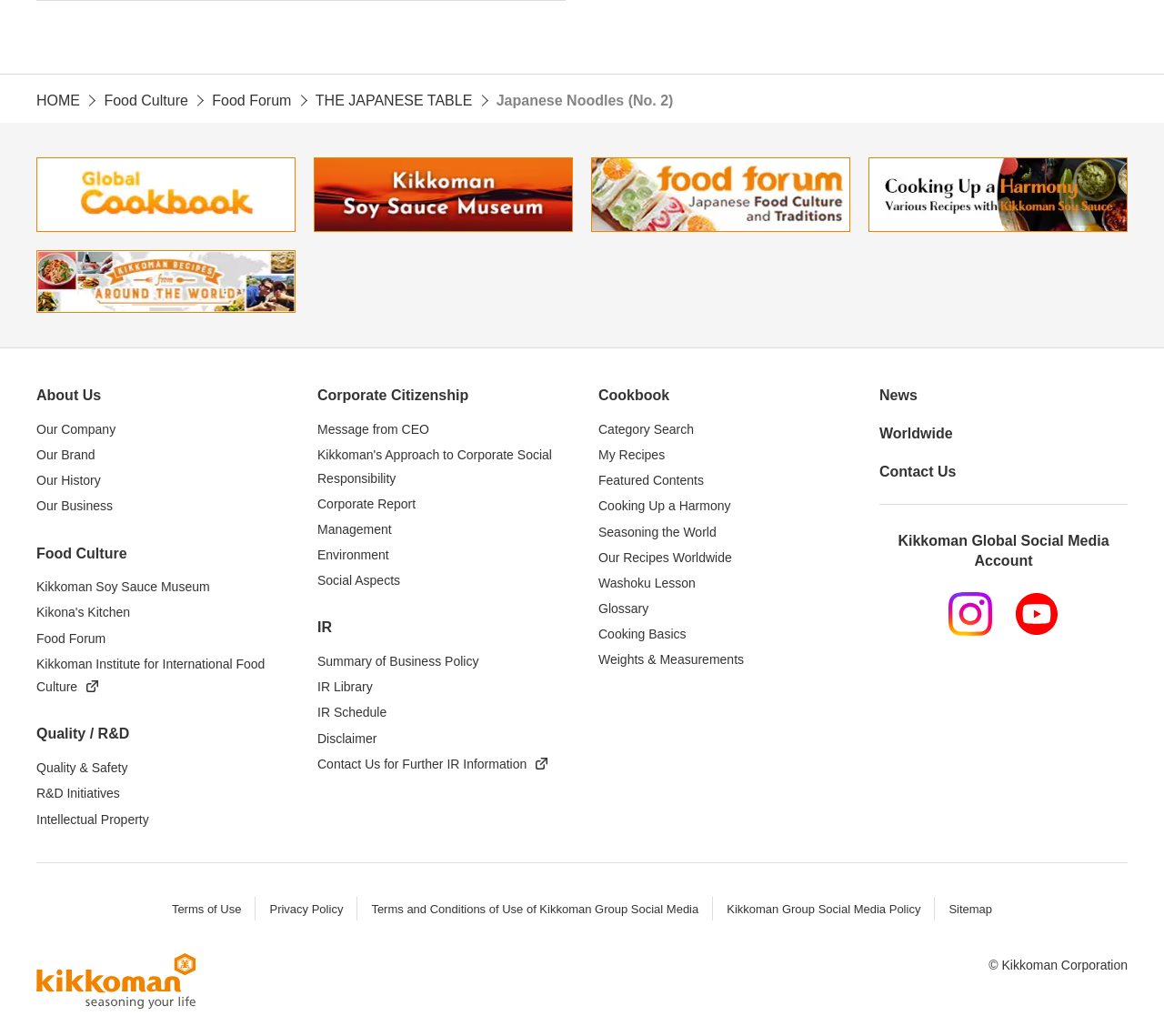Refer to the image and answer the question with as much detail as possible: What is the topic of the 'Food Forum'?

The topic of the 'Food Forum' can be inferred from its name and the context of the webpage, which is primarily about food and cooking. The 'Food Forum' is likely a discussion platform or community related to food.